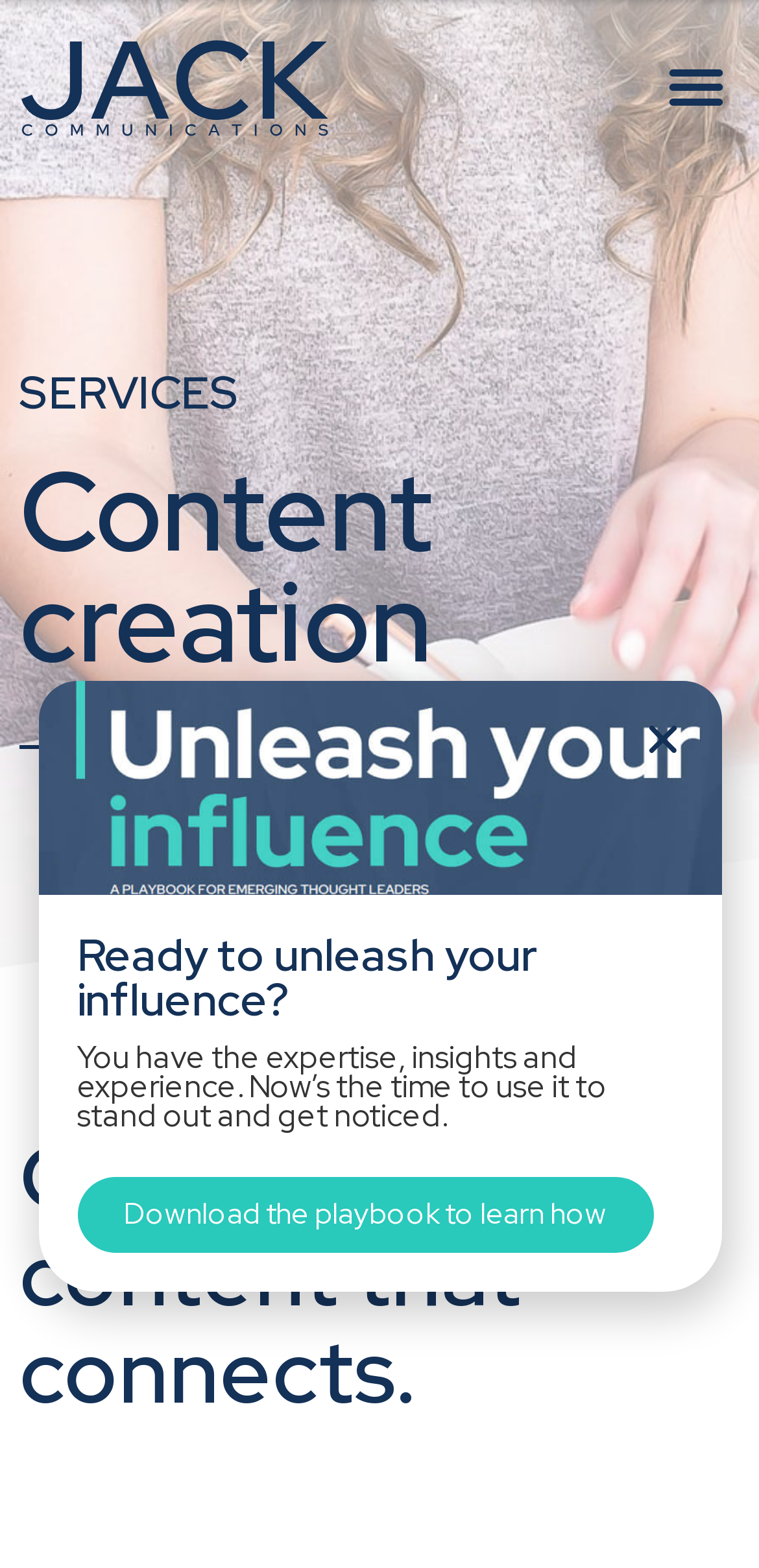What is the tone of the webpage?
Give a one-word or short-phrase answer derived from the screenshot.

Professional